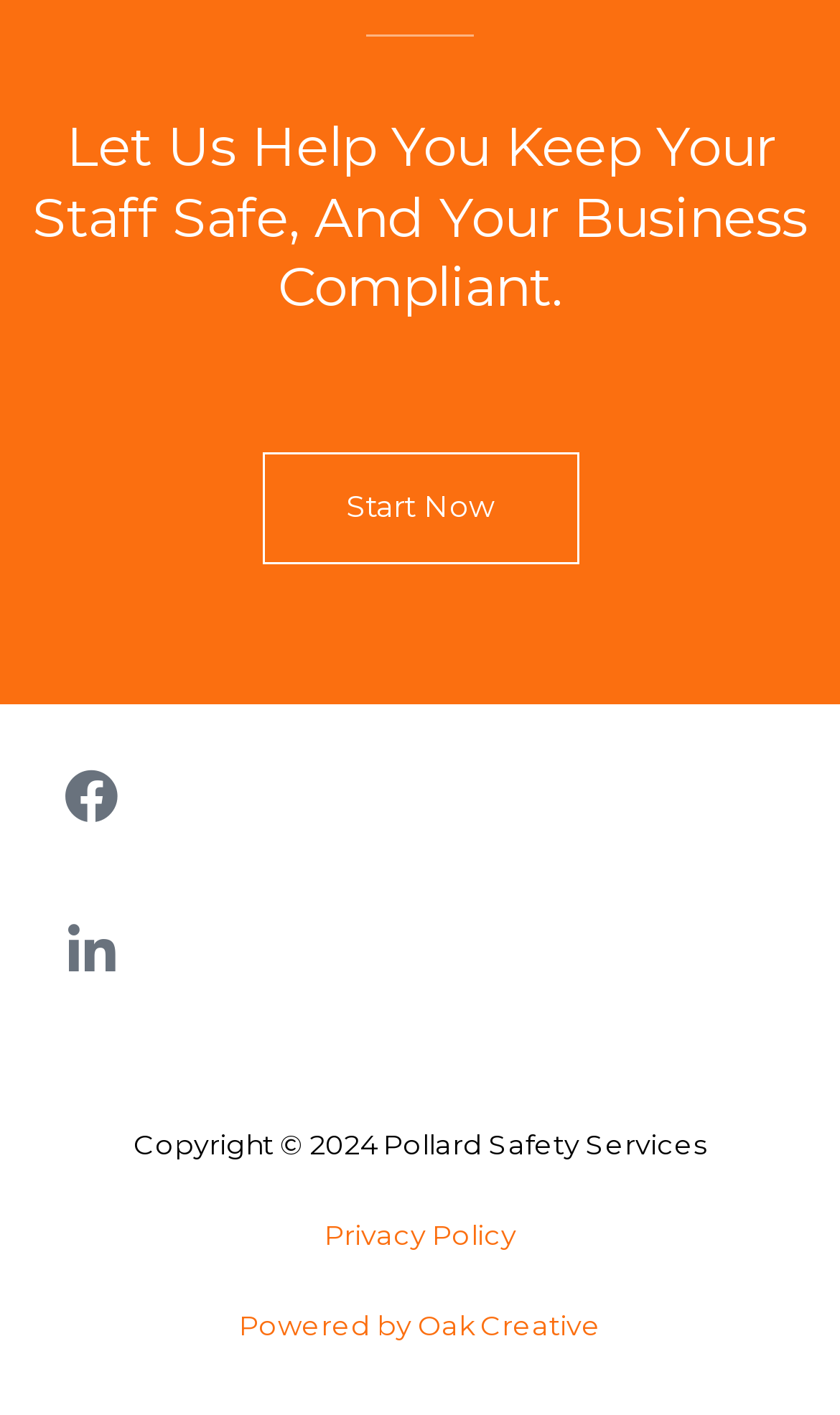What is the year of copyright?
Carefully analyze the image and provide a detailed answer to the question.

I found the copyright information at the bottom of the webpage, which mentions the year '2024'.